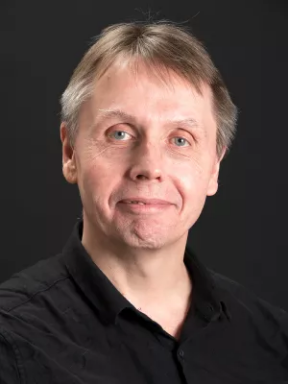Please provide a detailed answer to the question below based on the screenshot: 
What is the background of the image?

The caption describes the background of the image as subdued dark, which suggests a calm and muted tone that helps accentuate Michael Edgerton's features.